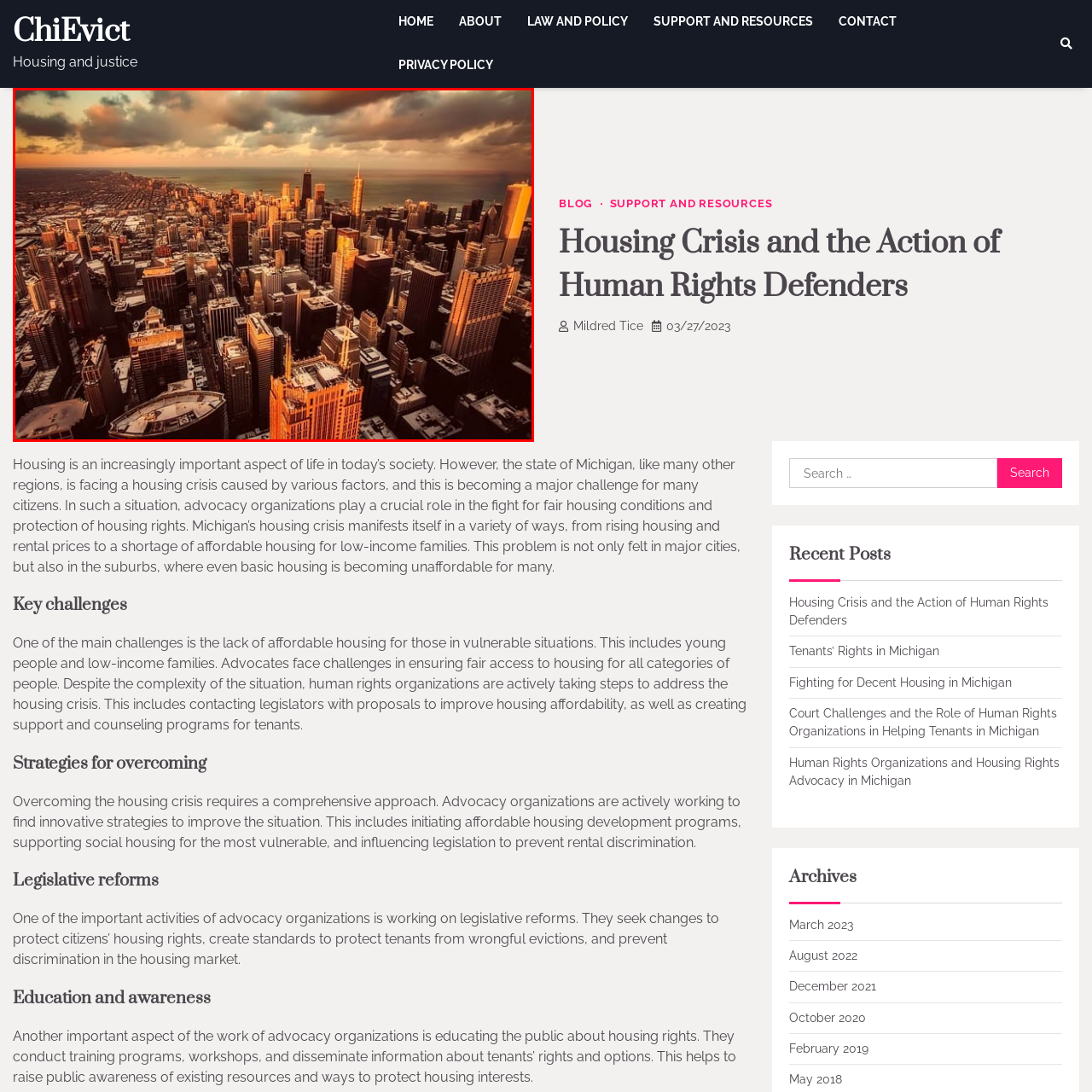What is the body of water in the background?
Please analyze the image within the red bounding box and provide a comprehensive answer based on the visual information.

The shimmering waters visible in the background of the image are identified as Lake Michigan, which enhances the picturesque quality of the urban landscape.